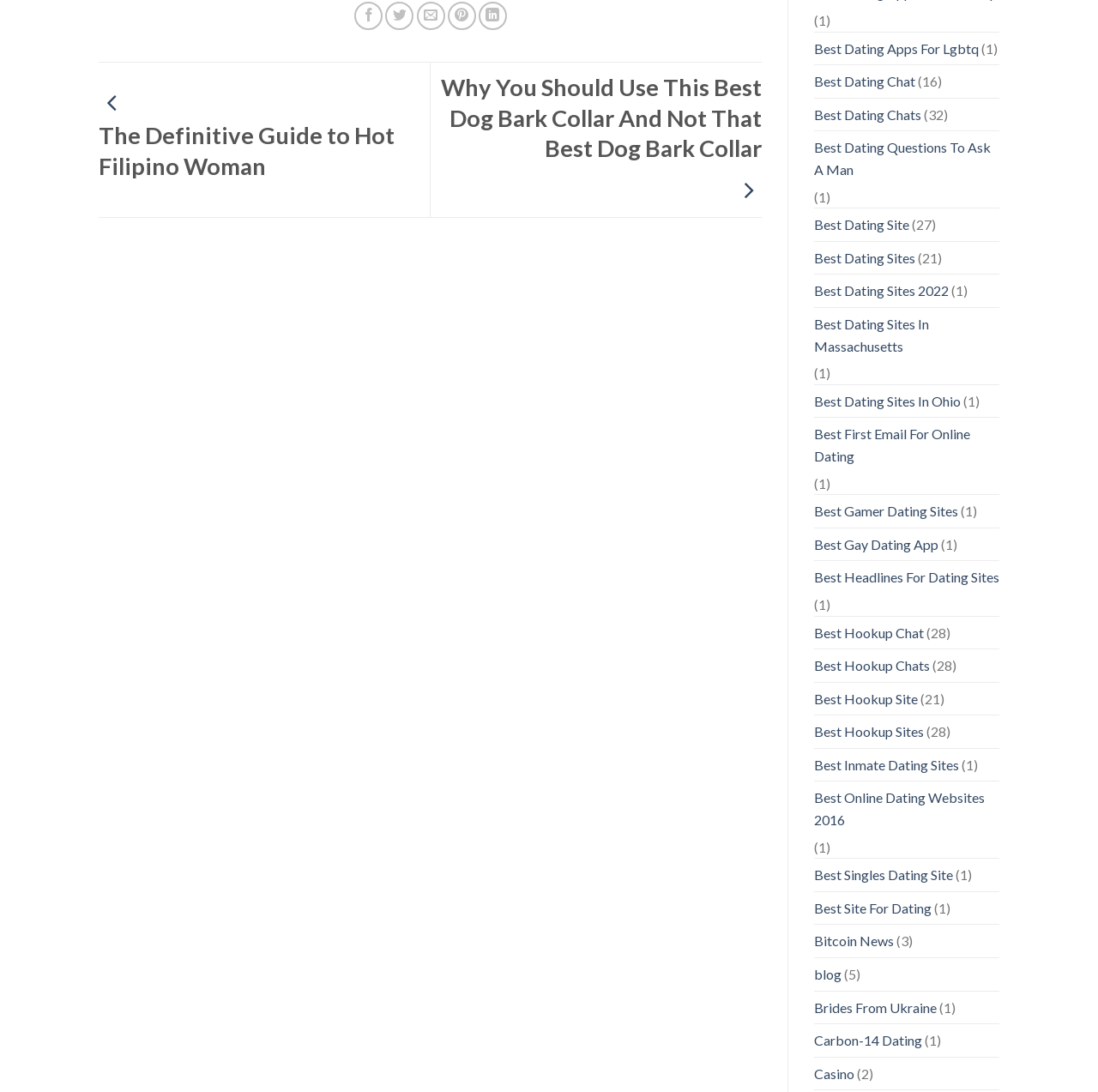Find the bounding box coordinates of the clickable region needed to perform the following instruction: "Read the definitive guide to hot Filipino woman". The coordinates should be provided as four float numbers between 0 and 1, i.e., [left, top, right, bottom].

[0.09, 0.086, 0.391, 0.166]